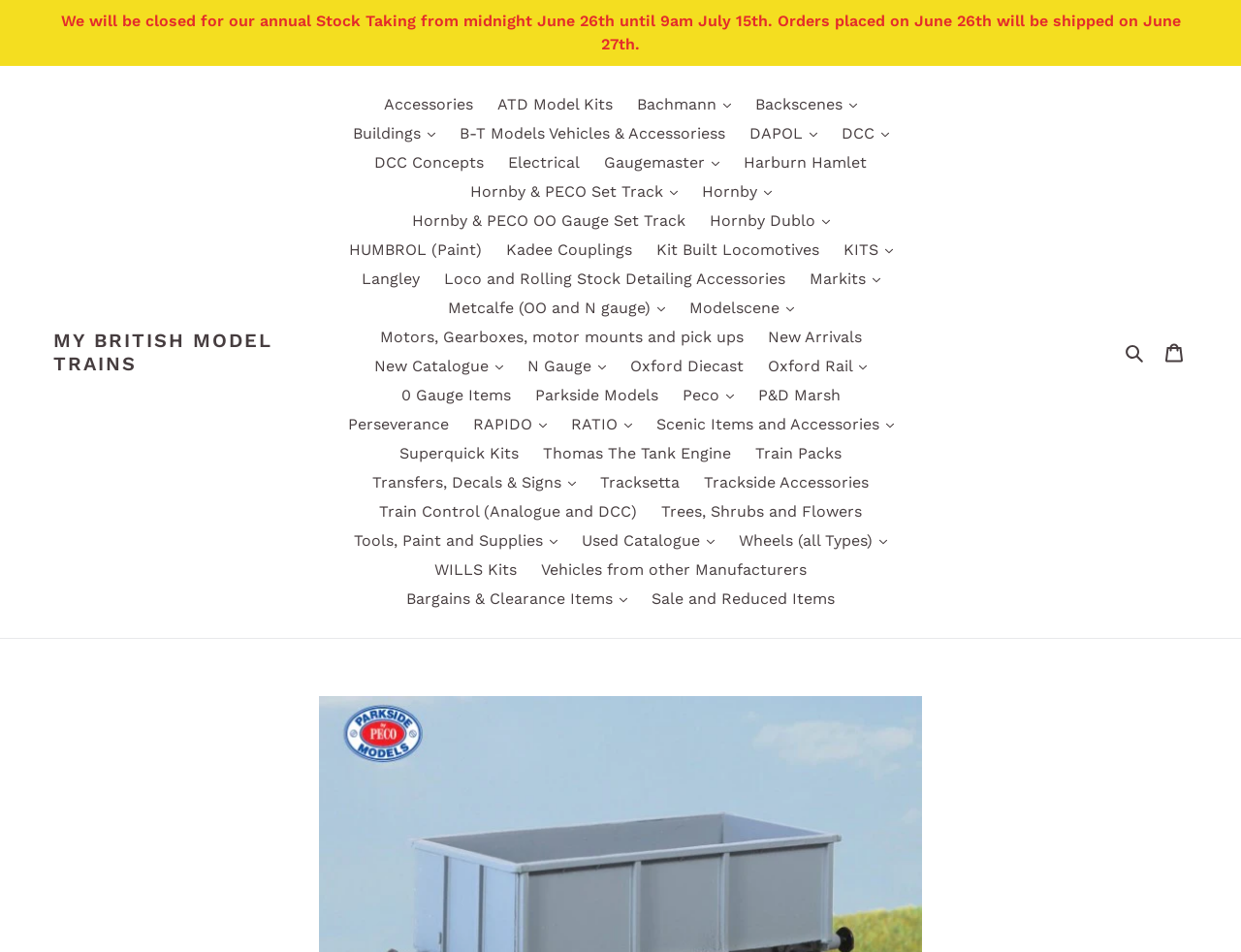Specify the bounding box coordinates of the region I need to click to perform the following instruction: "Browse MY BRITISH MODEL TRAINS". The coordinates must be four float numbers in the range of 0 to 1, i.e., [left, top, right, bottom].

[0.043, 0.345, 0.271, 0.394]